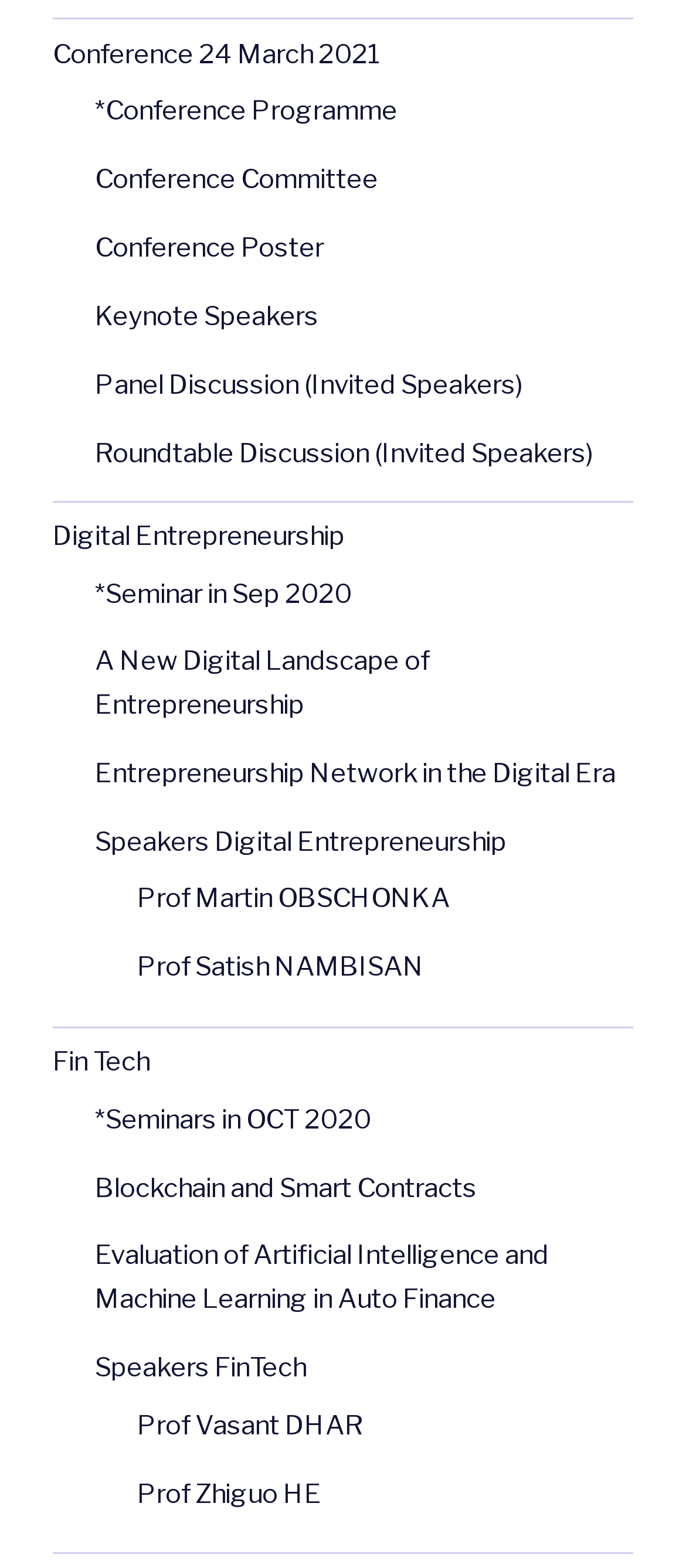Determine the bounding box coordinates for the HTML element mentioned in the following description: "parent_node: – CFUW Nepean". The coordinates should be a list of four floats ranging from 0 to 1, represented as [left, top, right, bottom].

None